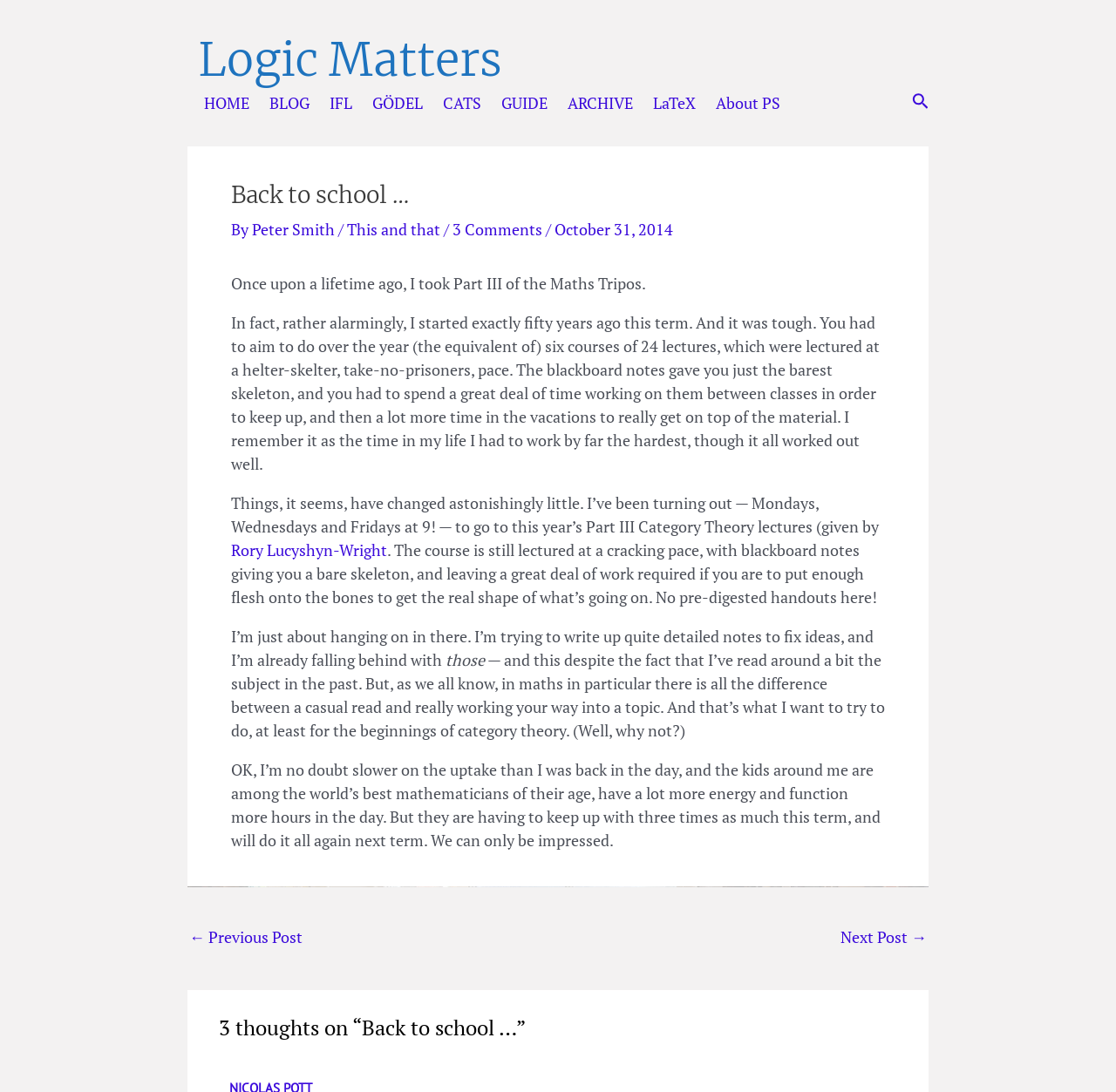Please give a succinct answer using a single word or phrase:
What is the name of the blog?

Logic Matters